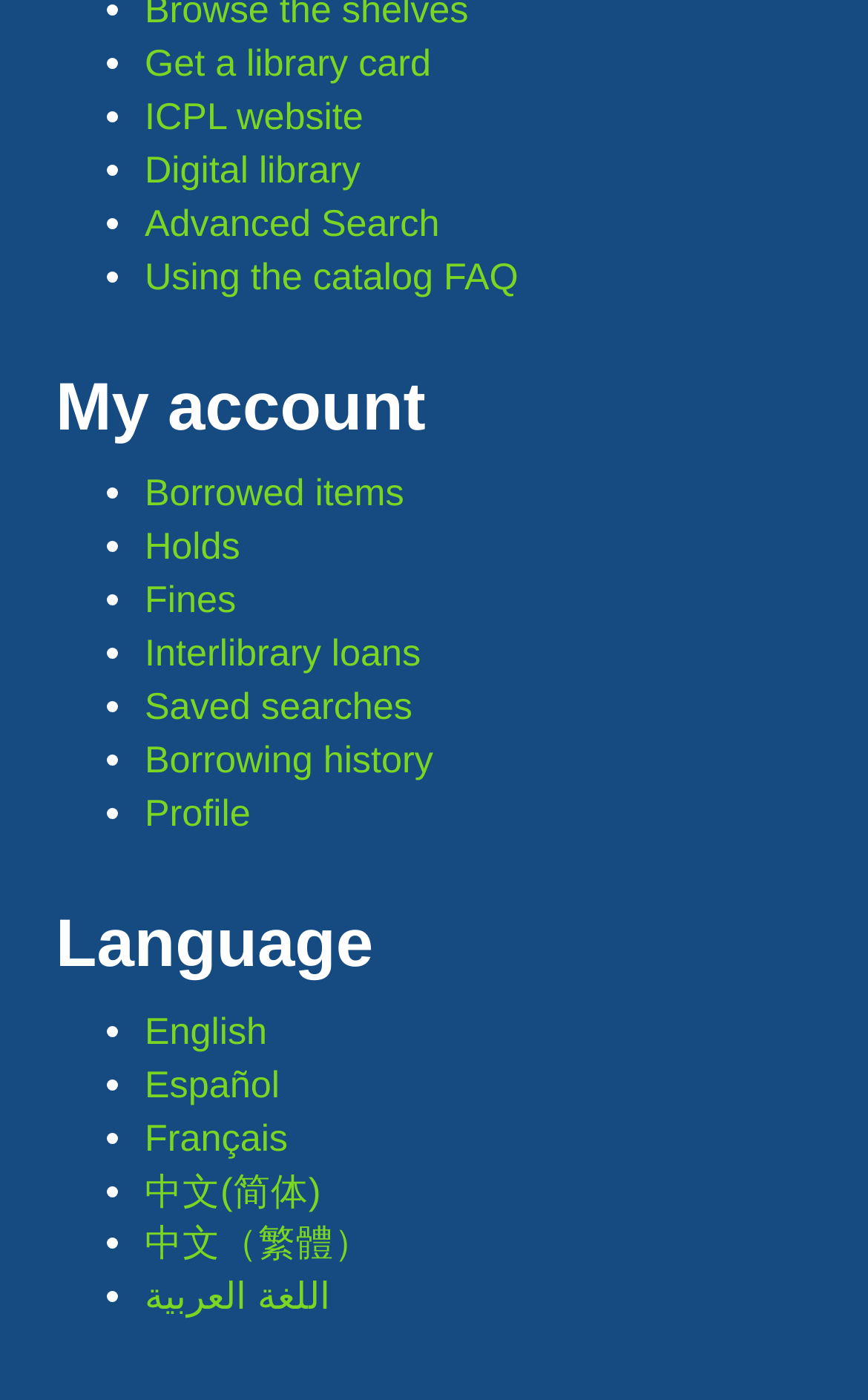Show the bounding box coordinates for the element that needs to be clicked to execute the following instruction: "Search using advanced search". Provide the coordinates in the form of four float numbers between 0 and 1, i.e., [left, top, right, bottom].

[0.167, 0.583, 0.555, 0.617]